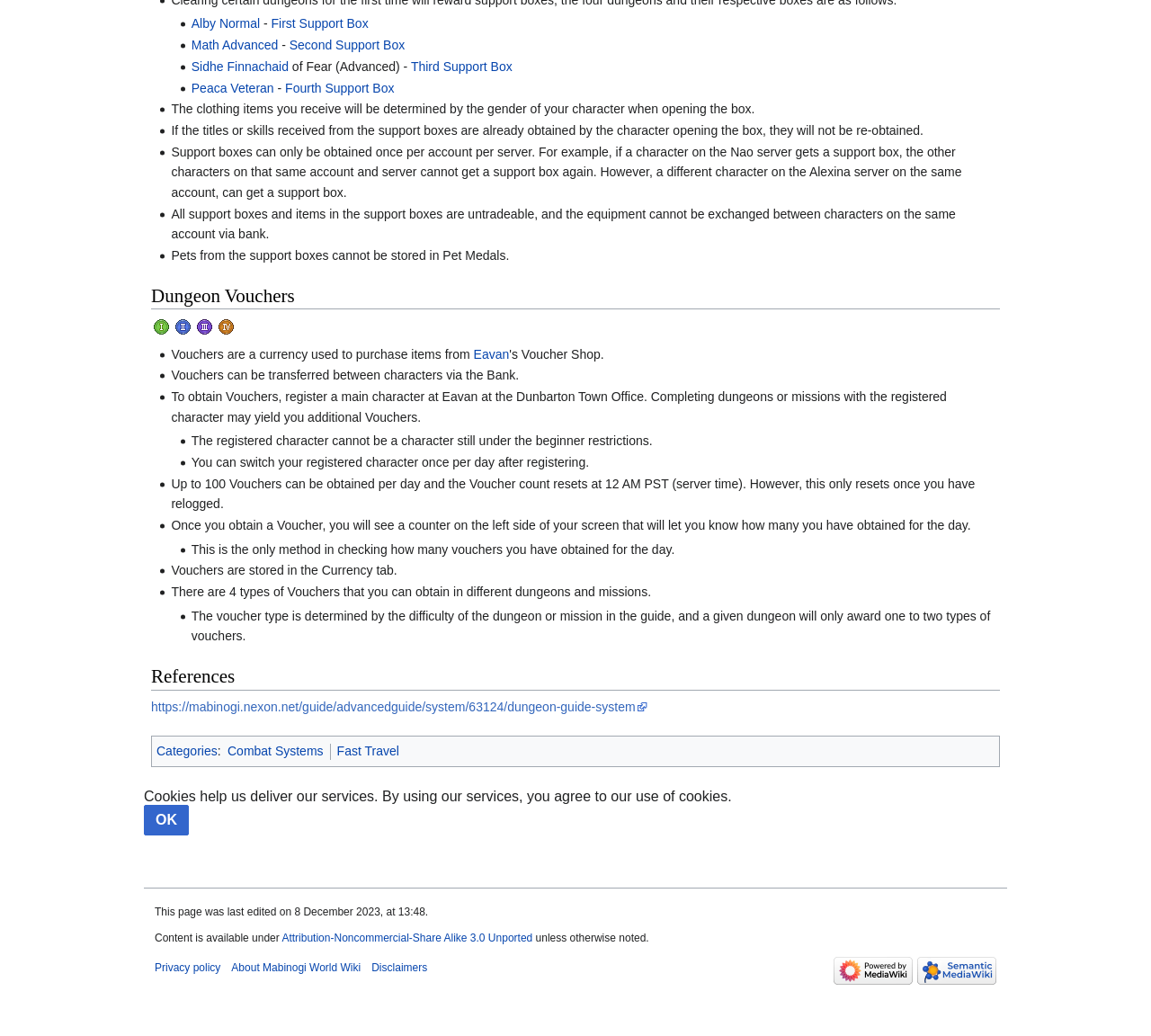Please respond to the question with a concise word or phrase:
What is the purpose of registering a main character at Eavan?

Obtain Vouchers